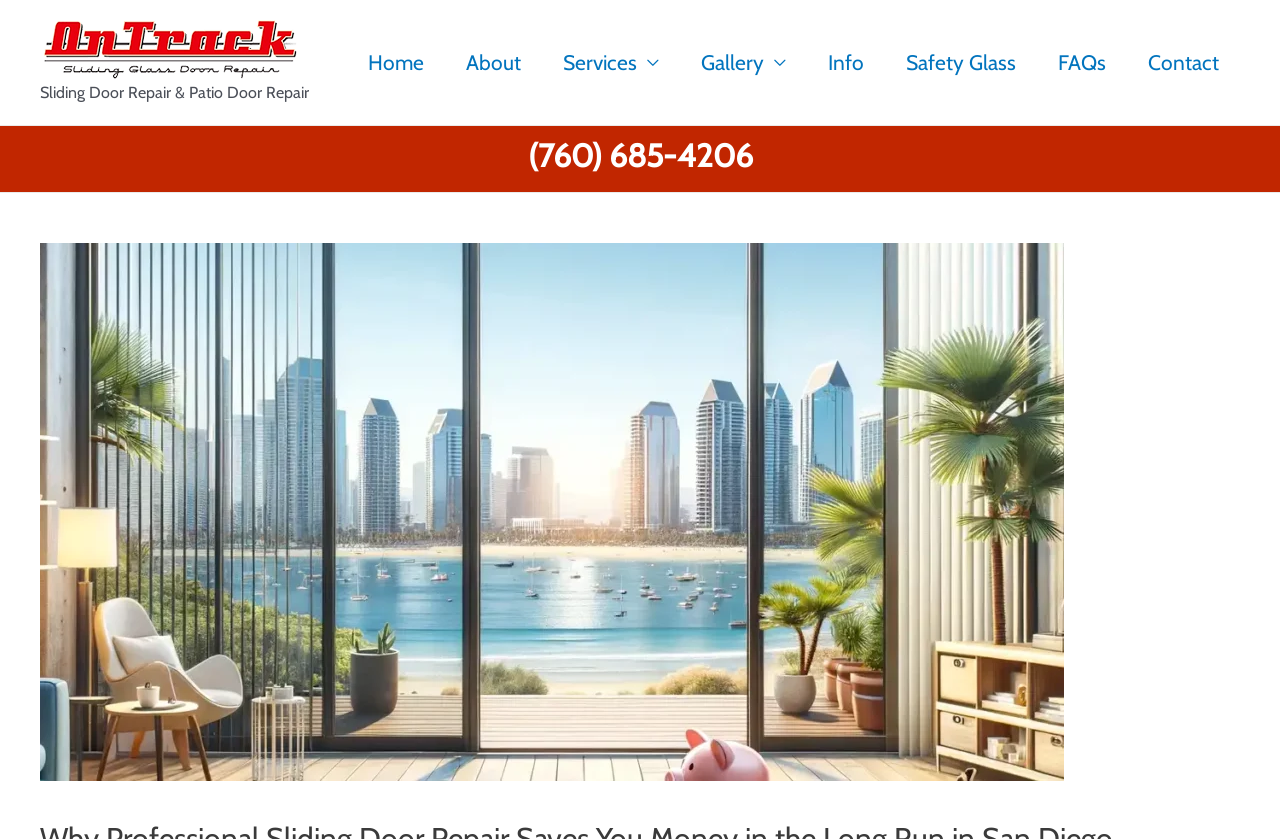Pinpoint the bounding box coordinates of the element you need to click to execute the following instruction: "Click on the link to learn about sliding glass door repair and patio door repair". The bounding box should be represented by four float numbers between 0 and 1, in the format [left, top, right, bottom].

[0.031, 0.043, 0.234, 0.072]